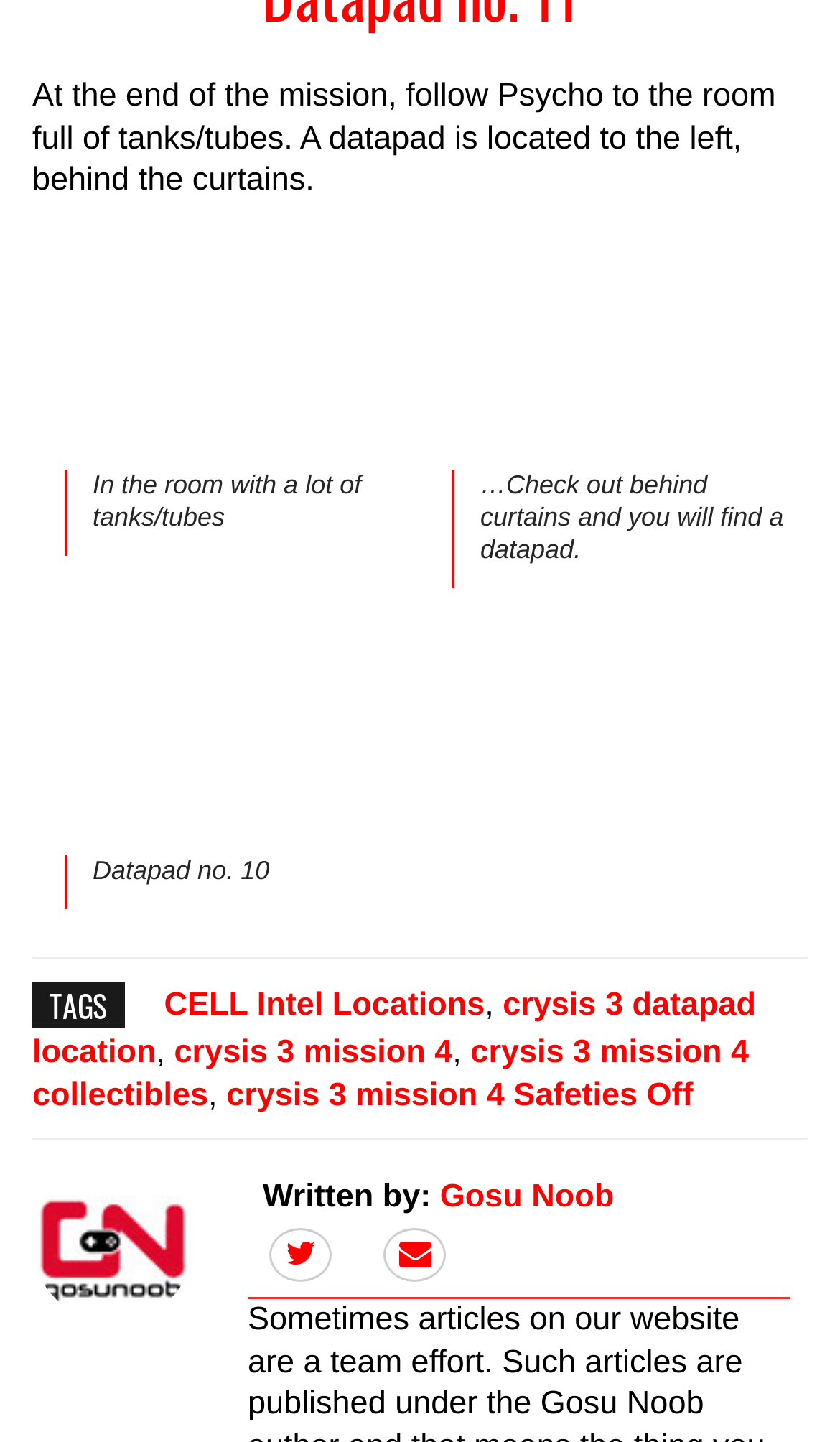Pinpoint the bounding box coordinates of the clickable element to carry out the following instruction: "View Crysis 3 mission 4 datapad."

[0.077, 0.219, 0.462, 0.245]